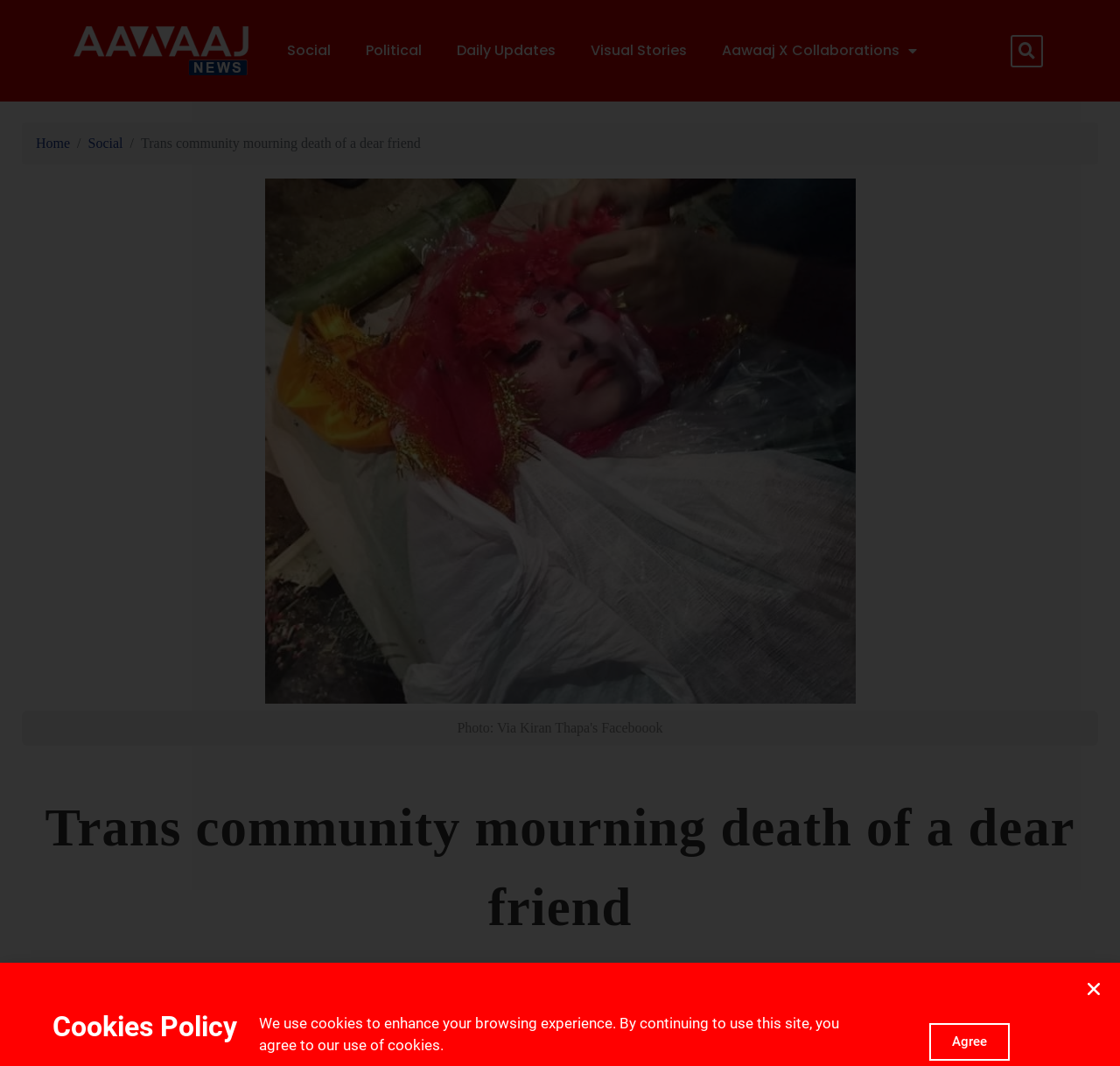Based on the description "Aawaaj X Collaborations", find the bounding box of the specified UI element.

[0.629, 0.029, 0.834, 0.067]